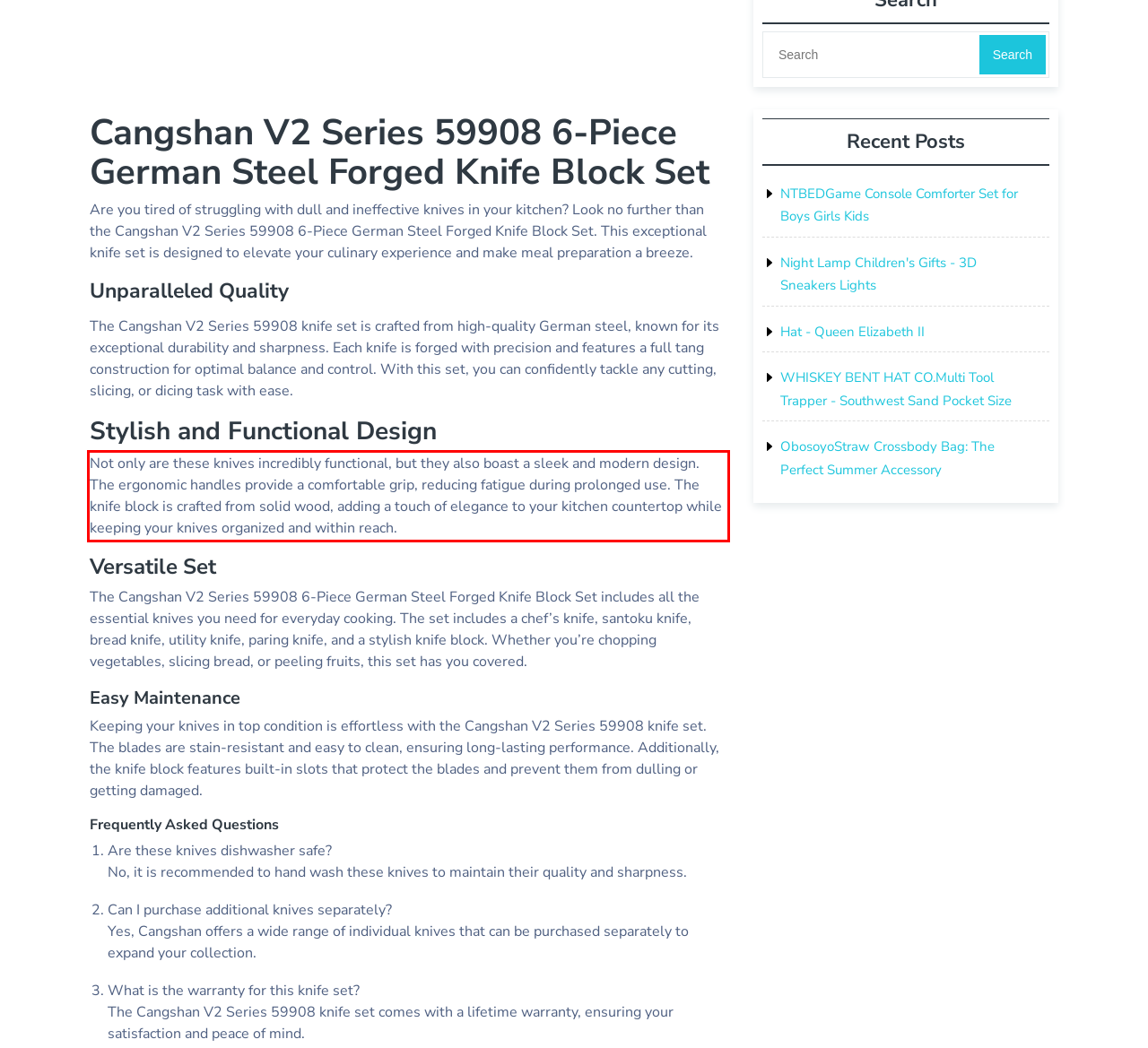Perform OCR on the text inside the red-bordered box in the provided screenshot and output the content.

Not only are these knives incredibly functional, but they also boast a sleek and modern design. The ergonomic handles provide a comfortable grip, reducing fatigue during prolonged use. The knife block is crafted from solid wood, adding a touch of elegance to your kitchen countertop while keeping your knives organized and within reach.